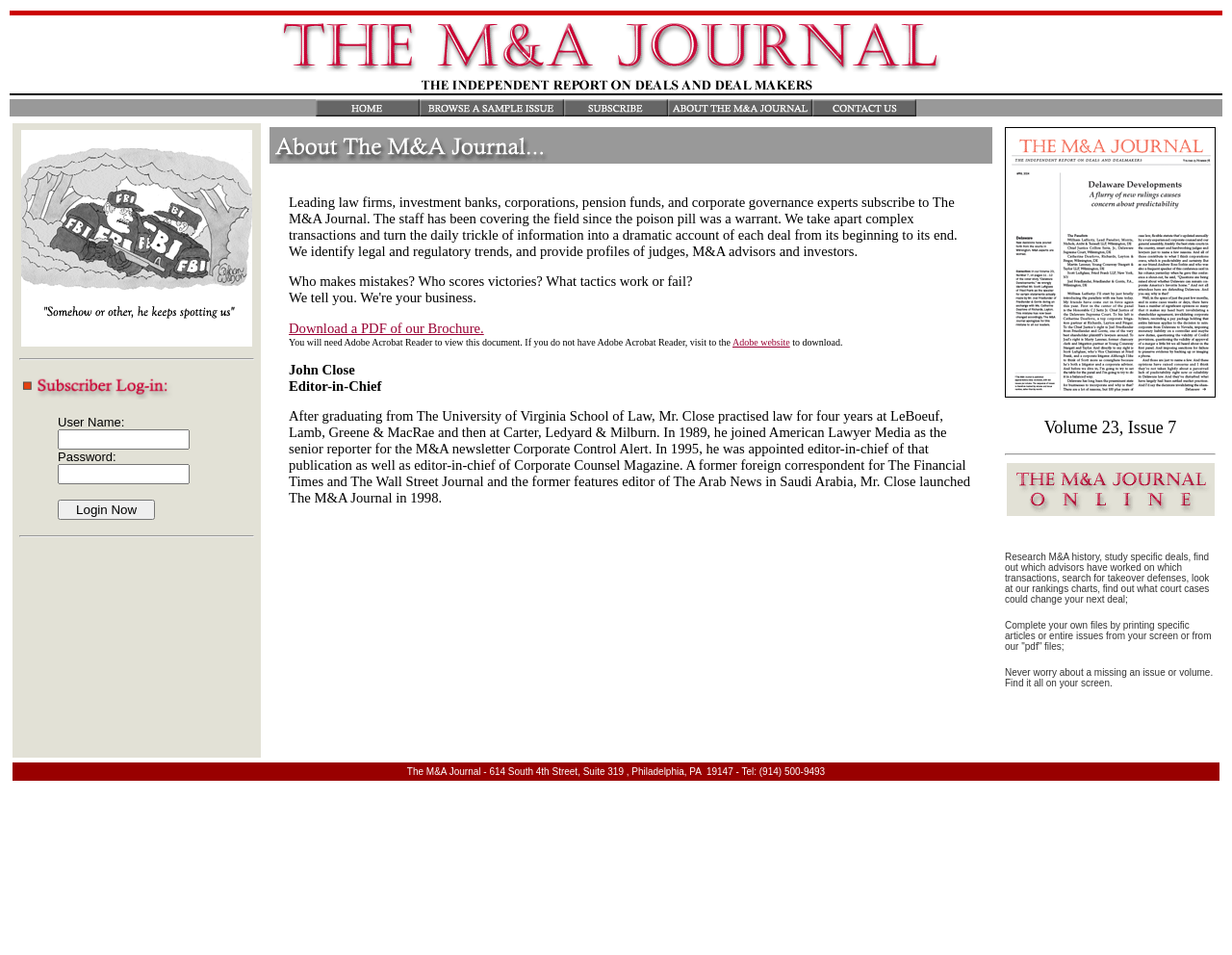Illustrate the webpage thoroughly, mentioning all important details.

The webpage is about The M&A Journal, a publication that provides in-depth coverage of the M&A field. At the top of the page, there are two rows of images, with the first row containing two images and the second row containing three images. Below these images, there is a section with five links, each accompanied by an image.

The main content of the page is divided into two columns. The left column contains a block of text that describes the publication's coverage of the M&A field, including its history, trends, and profiles of judges, M&A advisors, and investors. The text also mentions the publication's editor-in-chief, John Close, and his background.

Below this text, there is a login section with fields for username and password, as well as a "Login Now" button. There is also a separator line and an image.

The right column contains a block of text that describes the benefits of subscribing to The M&A Journal, including access to a database of M&A history, the ability to study specific deals, and the option to print articles or entire issues. There is also an image and a separator line.

At the bottom of the page, there is a footer section with the publication's address, phone number, and a copyright notice.